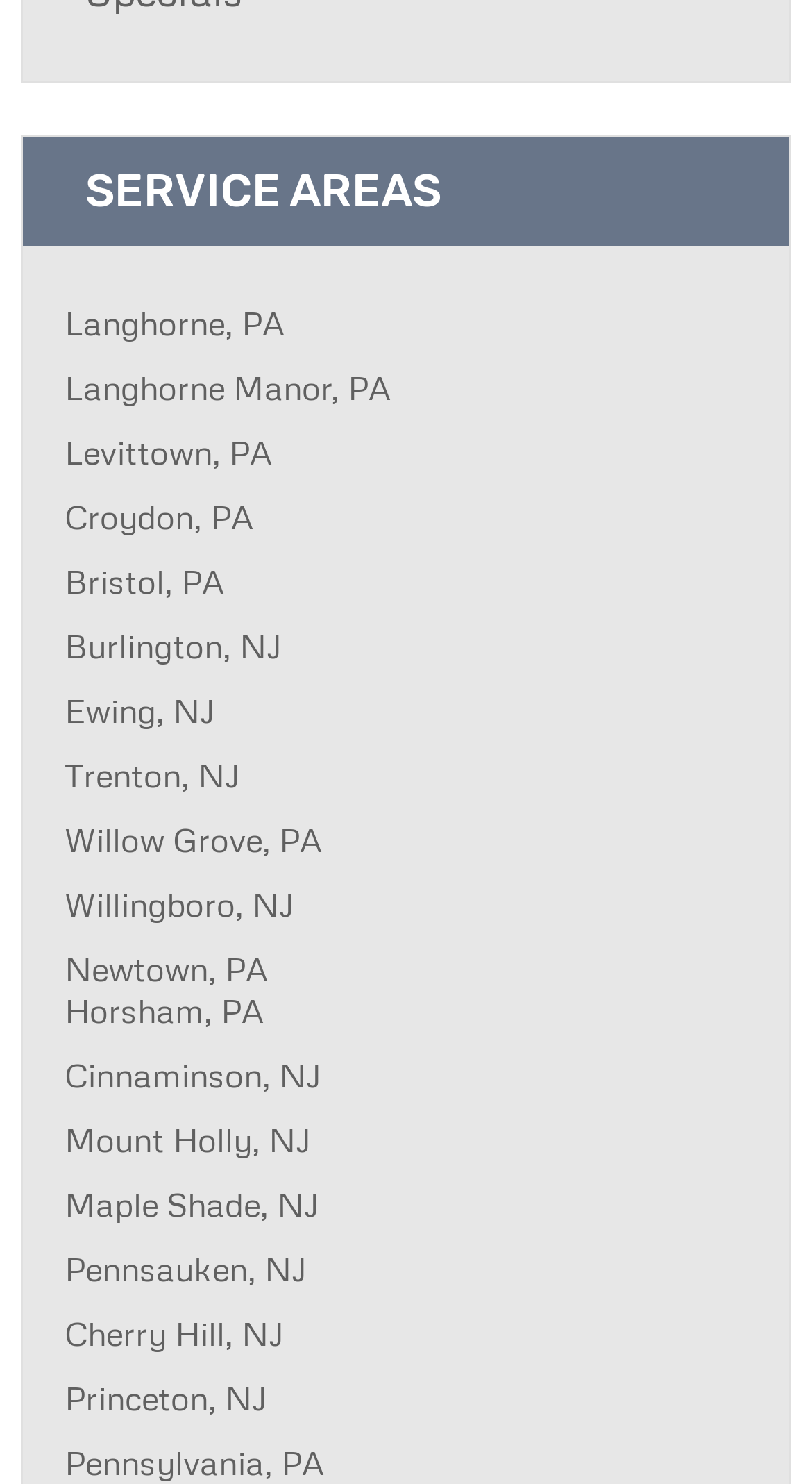Please identify the bounding box coordinates of the clickable area that will fulfill the following instruction: "Explore service area in Trenton, NJ". The coordinates should be in the format of four float numbers between 0 and 1, i.e., [left, top, right, bottom].

[0.067, 0.505, 0.933, 0.539]